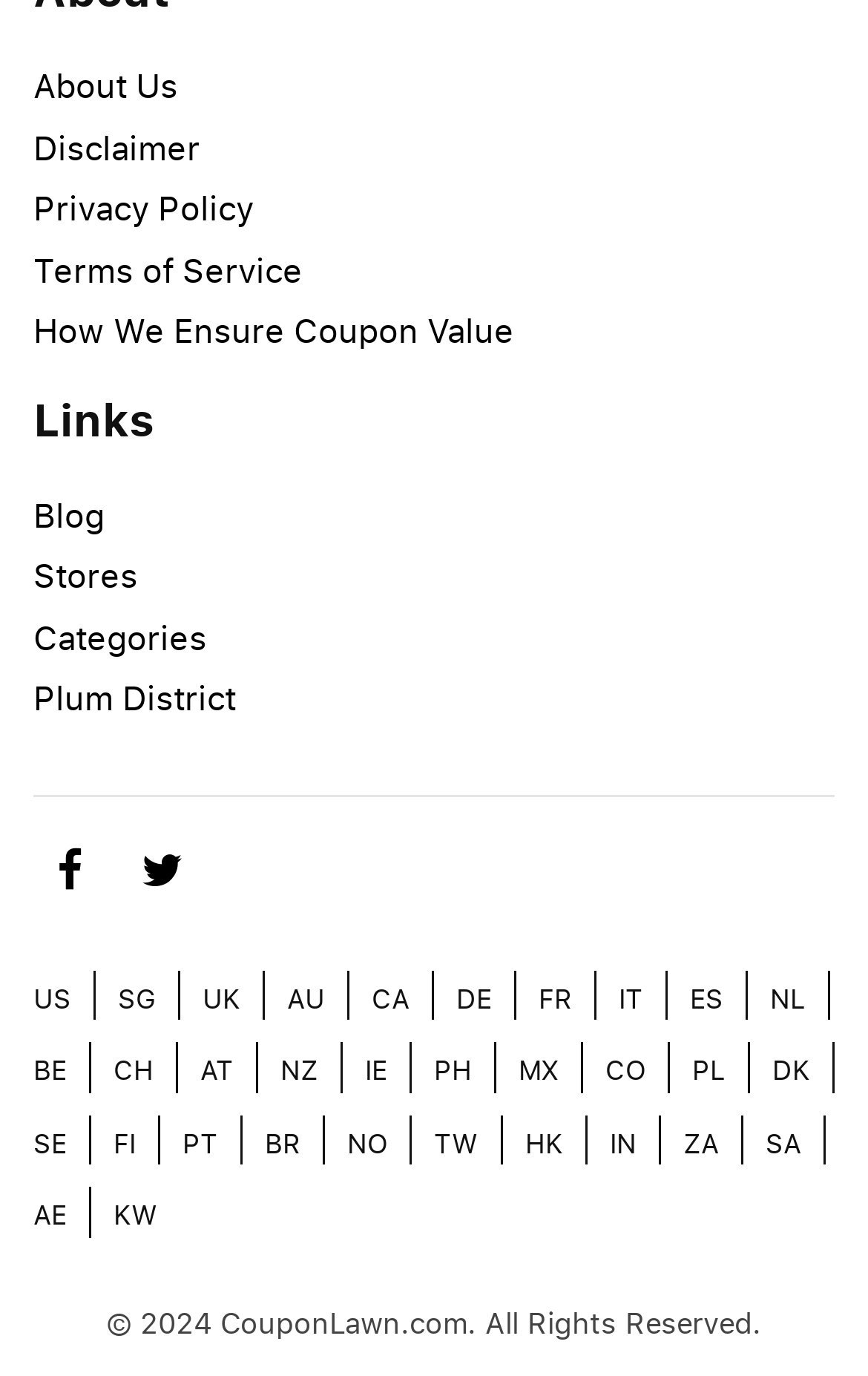Show the bounding box coordinates for the HTML element described as: "How We Ensure Coupon Value".

[0.038, 0.224, 0.592, 0.256]